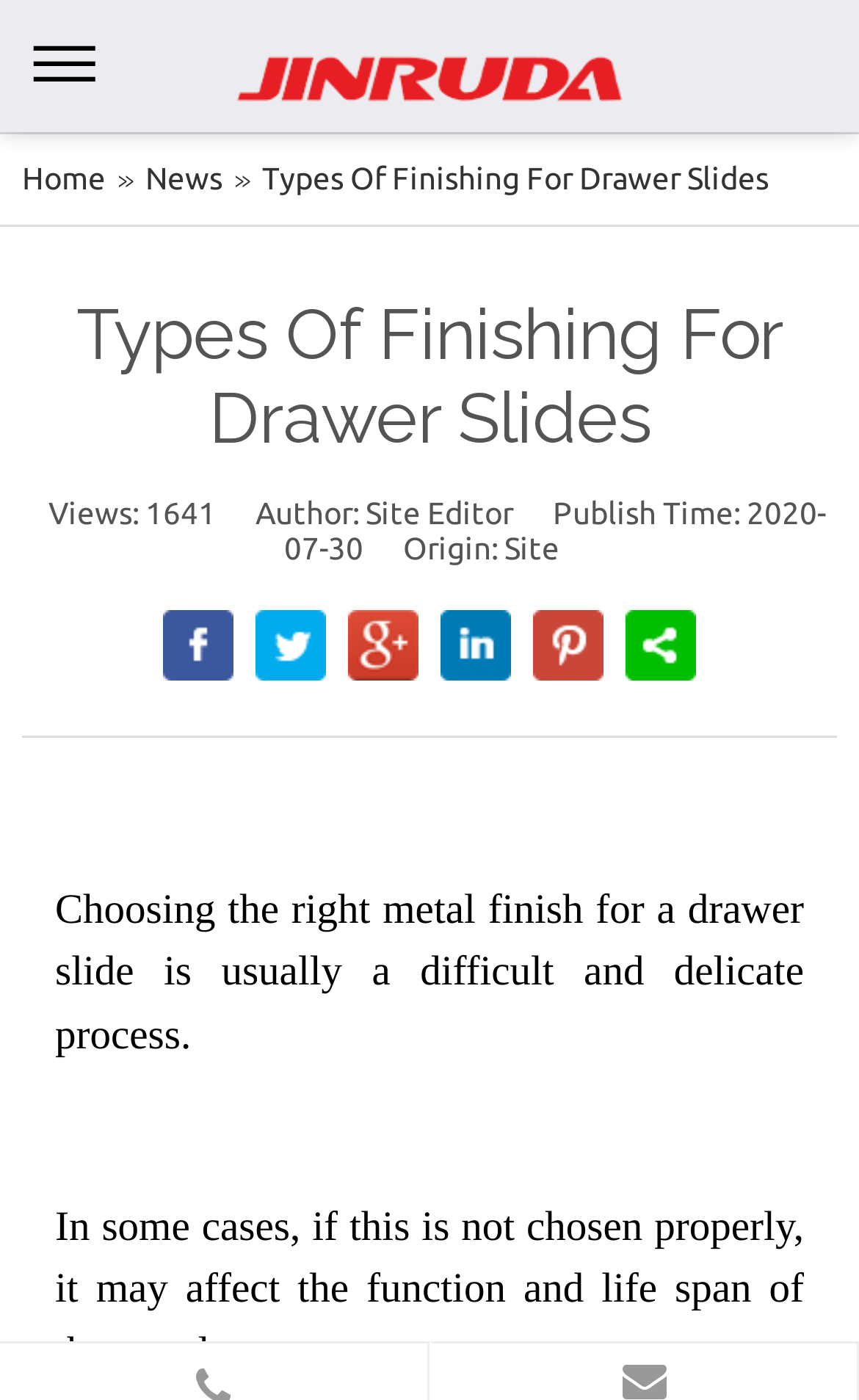What is the difficulty in choosing a metal finish for a drawer slide? Using the information from the screenshot, answer with a single word or phrase.

difficult and delicate